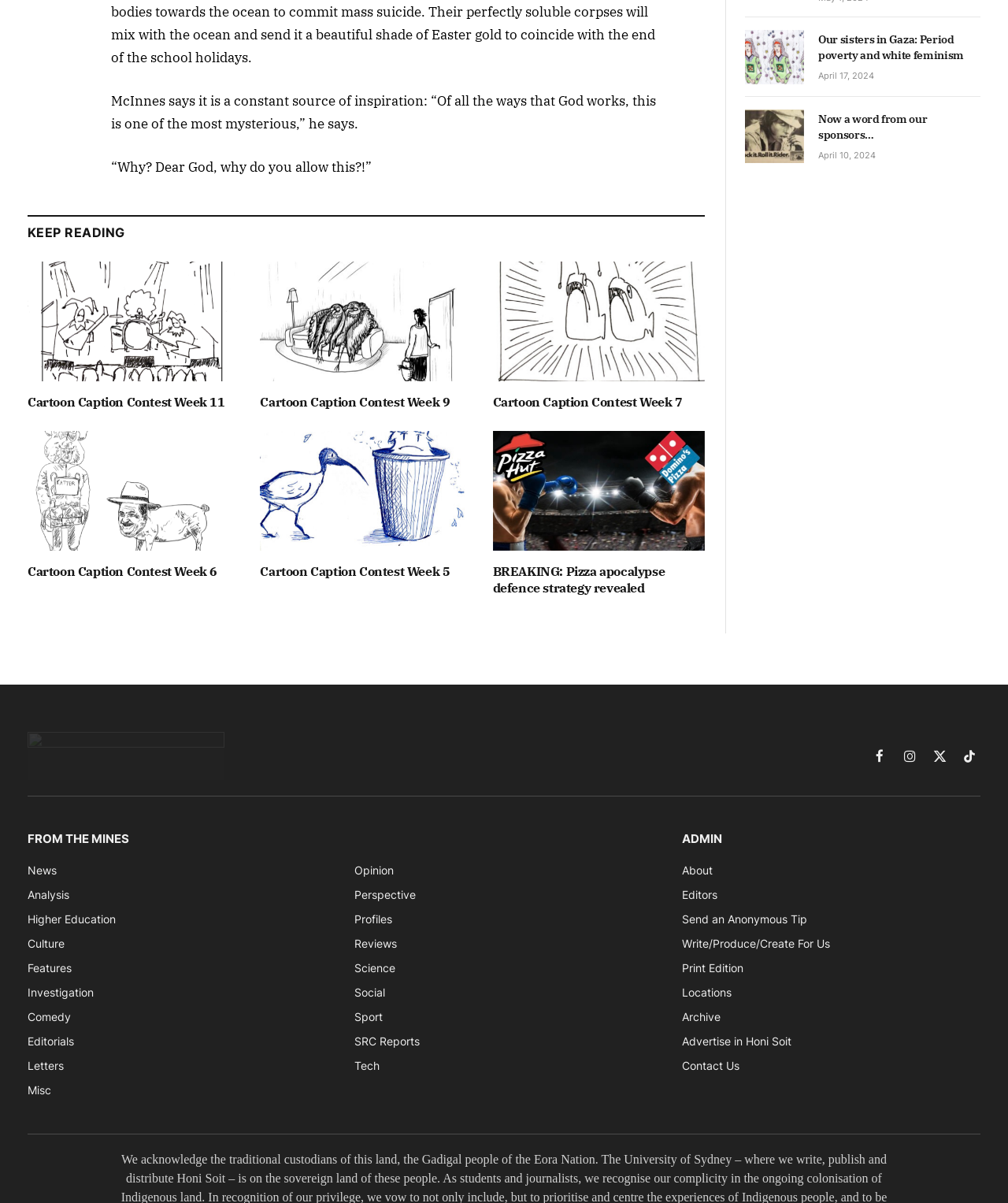Given the element description "Write/Produce/Create For Us", identify the bounding box of the corresponding UI element.

[0.676, 0.778, 0.823, 0.79]